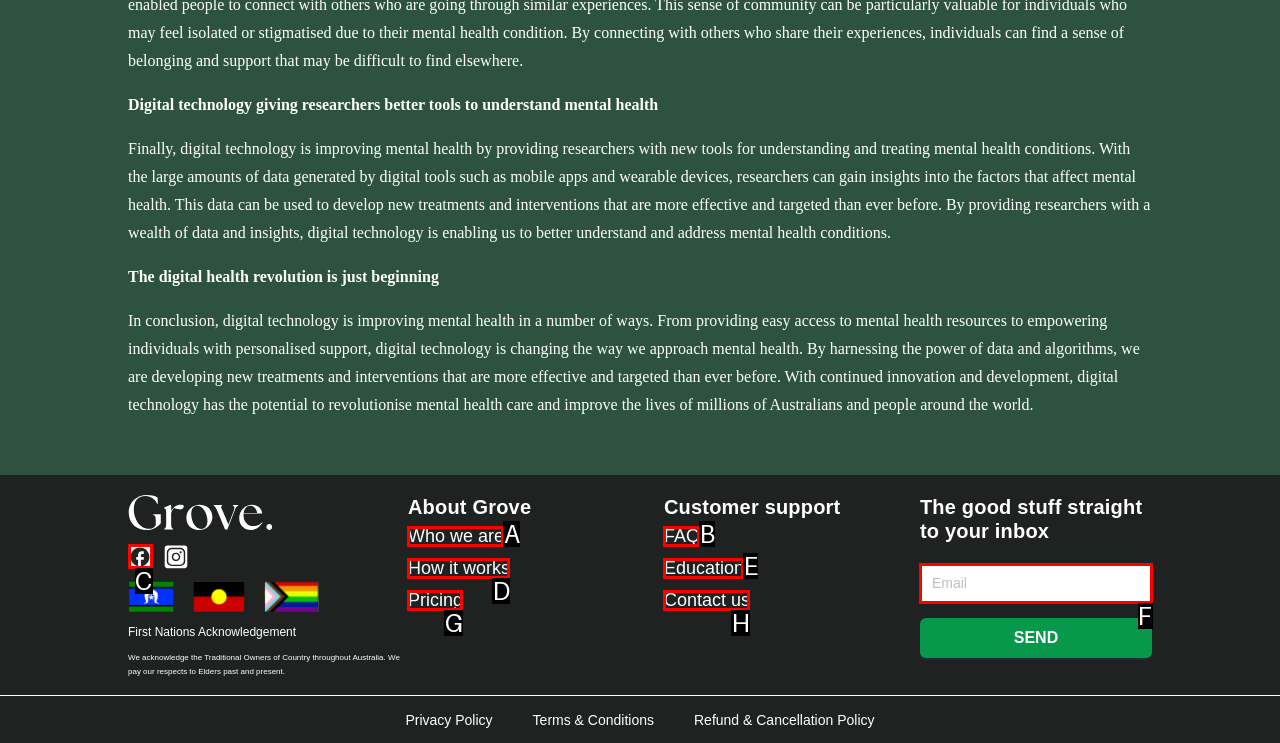Tell me which UI element to click to fulfill the given task: Click the Facebook link. Respond with the letter of the correct option directly.

C